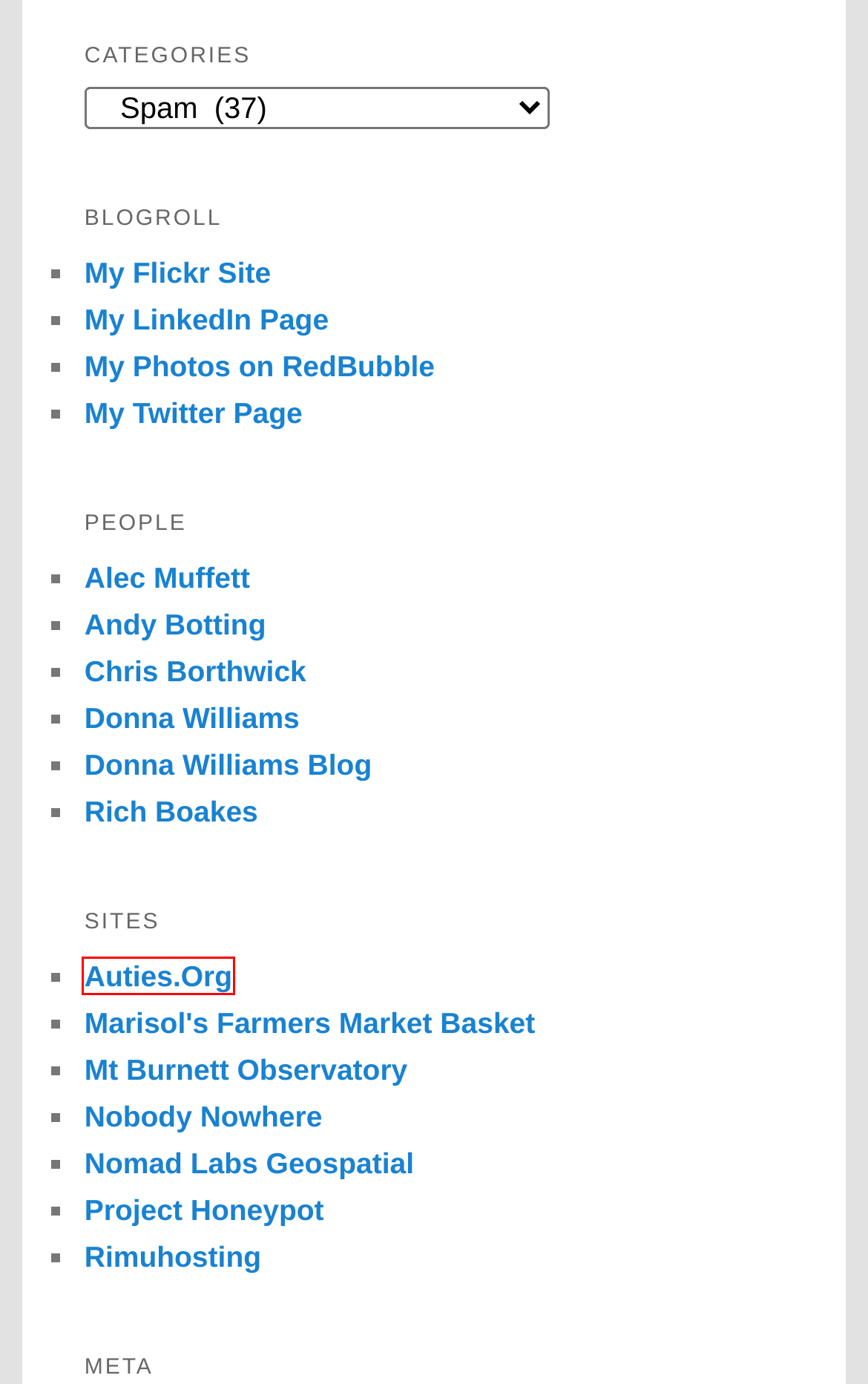Analyze the webpage screenshot with a red bounding box highlighting a UI element. Select the description that best matches the new webpage after clicking the highlighted element. Here are the options:
A. SpamAssassin Y2K10 Bug | The Musings of Chris Samuel
B. RimuHosting - Linux/Xen VPS Hosting | Tomcat JSP Hosting | JBoss J2EE Hosting
C. Nobody Nowhere
D. Auties.org - Individuality, Diversity, Equality, Achievement
E. US-CERT incident report fail | The Musings of Chris Samuel
F. Dropsafe Blog Problems – Dropsafe
G. Donna Williams: Front Page
H. The Web's Largest Community Tracking Online Fraud & Abuse | Project Honey Pot

D